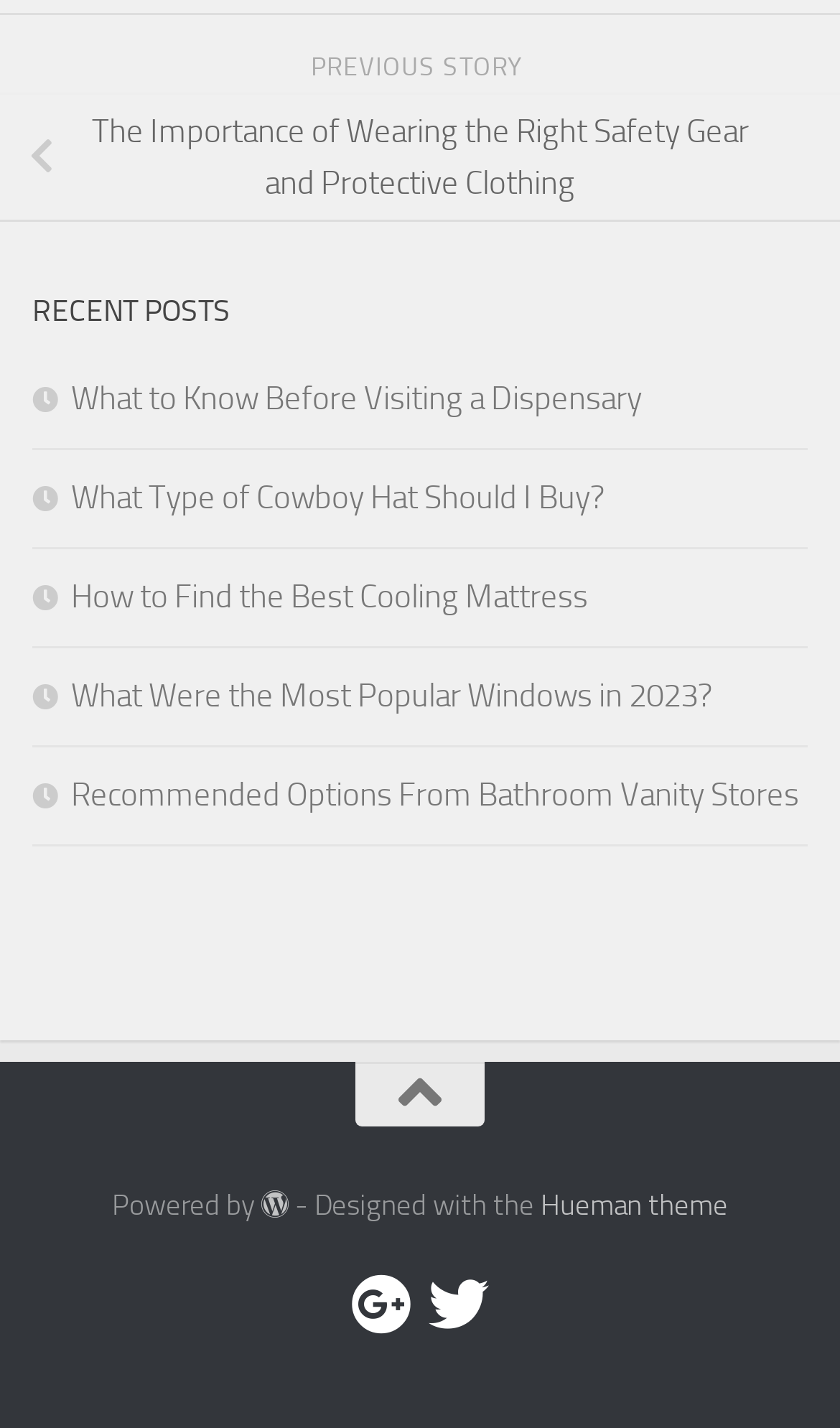Determine the bounding box coordinates for the element that should be clicked to follow this instruction: "Check out the article about what to know before visiting a dispensary". The coordinates should be given as four float numbers between 0 and 1, in the format [left, top, right, bottom].

[0.038, 0.265, 0.764, 0.292]